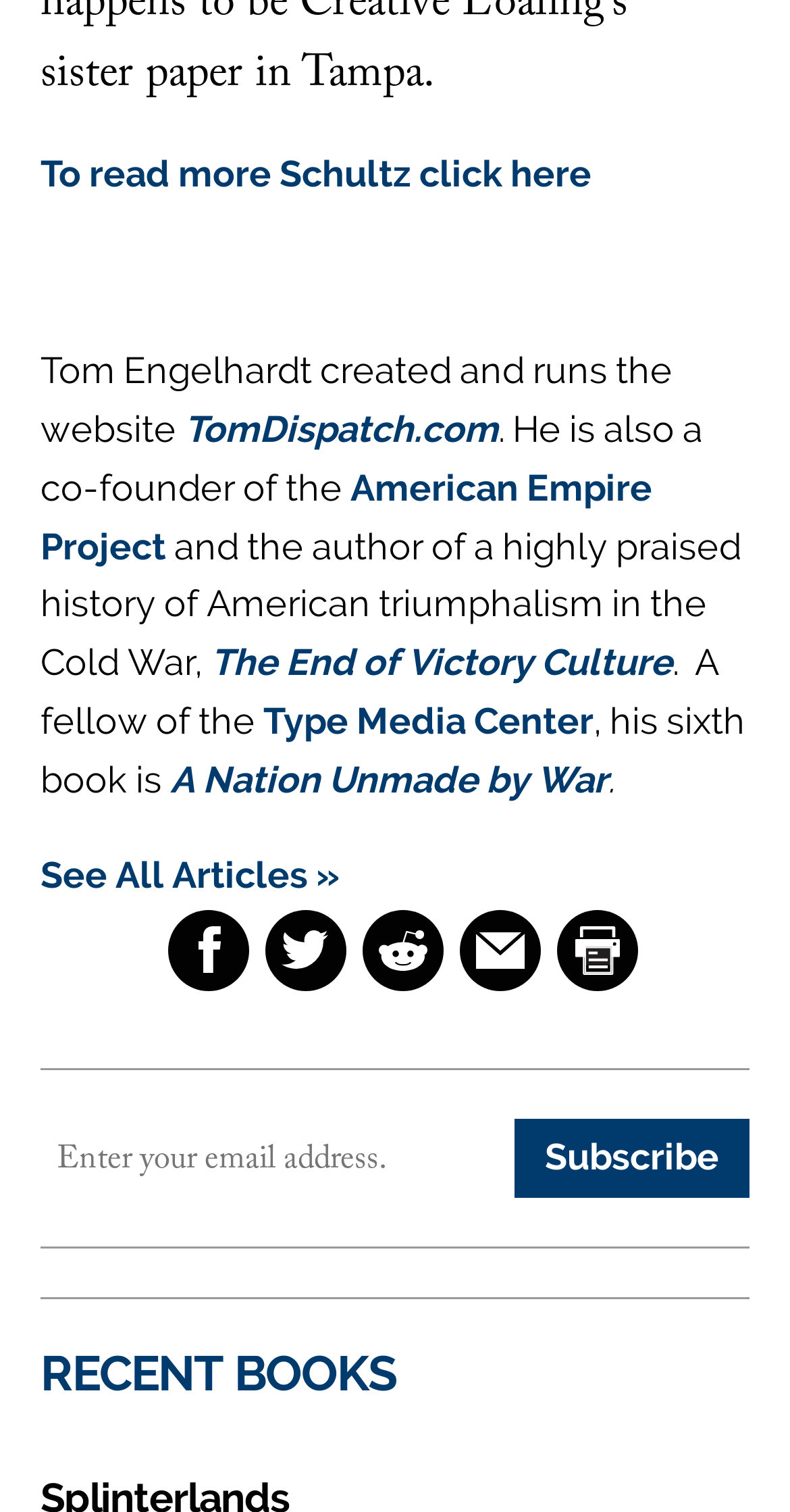What is the category of the section with the heading 'RECENT BOOKS'?
Look at the image and answer the question with a single word or phrase.

Books